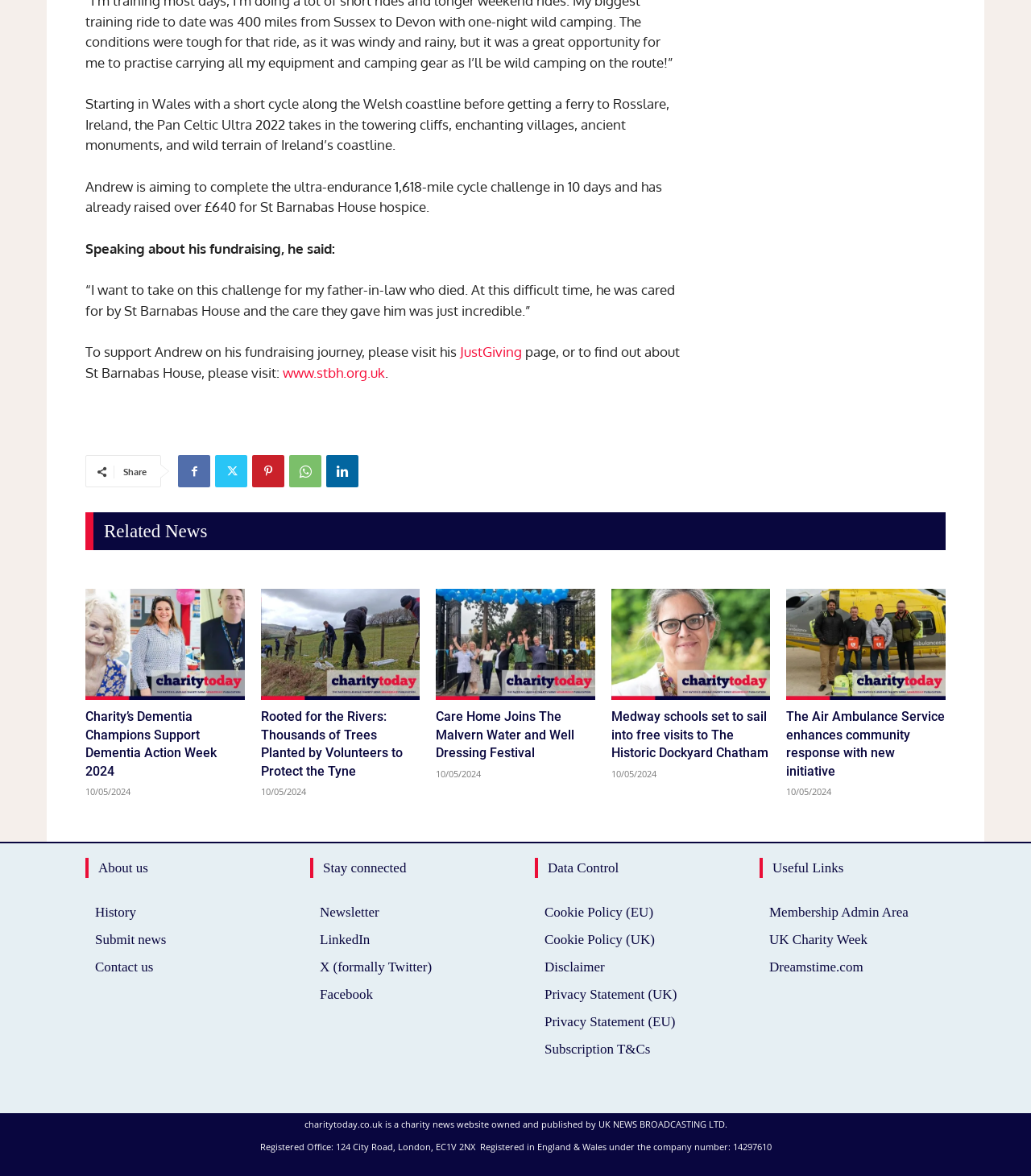What is the name of the website? Examine the screenshot and reply using just one word or a brief phrase.

charitytoday.co.uk